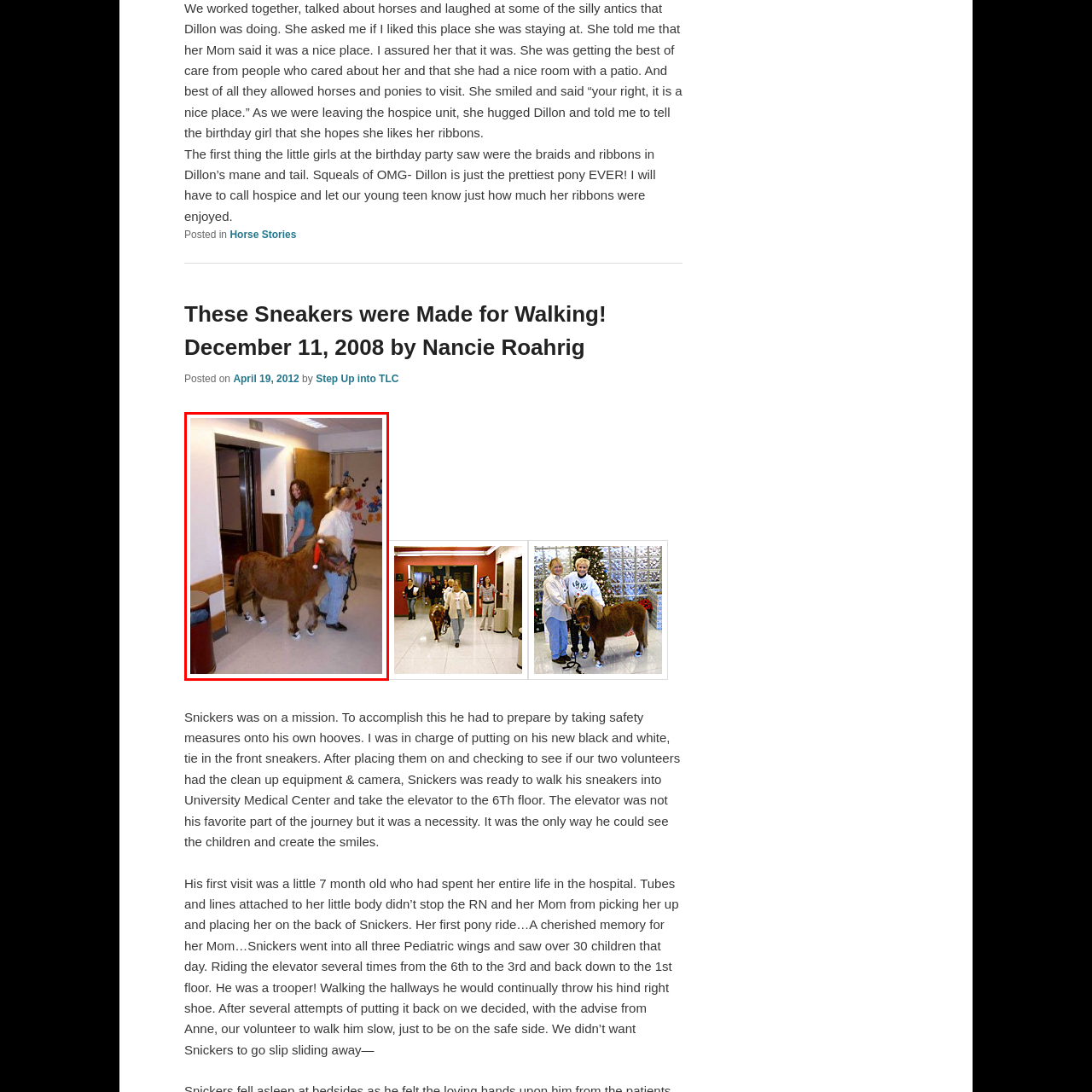Describe the contents of the image that is surrounded by the red box in a detailed manner.

In this heartwarming scene, a small pony dressed with a festive Santa hat and unique sneakers stands at the entrance of an elevator in a hospital corridor. The pony, affectionately named Snickers, is being led by a woman while a young girl walks beside them, both looking back towards the elevator. The cheerful atmosphere is enhanced by colorful decorations on the walls, indicating a child-friendly environment. This moment captures the special interactions during Snickers’ visit to the hospital, where he brings joy and comfort to children, creating cherished memories as part of a therapeutic program.